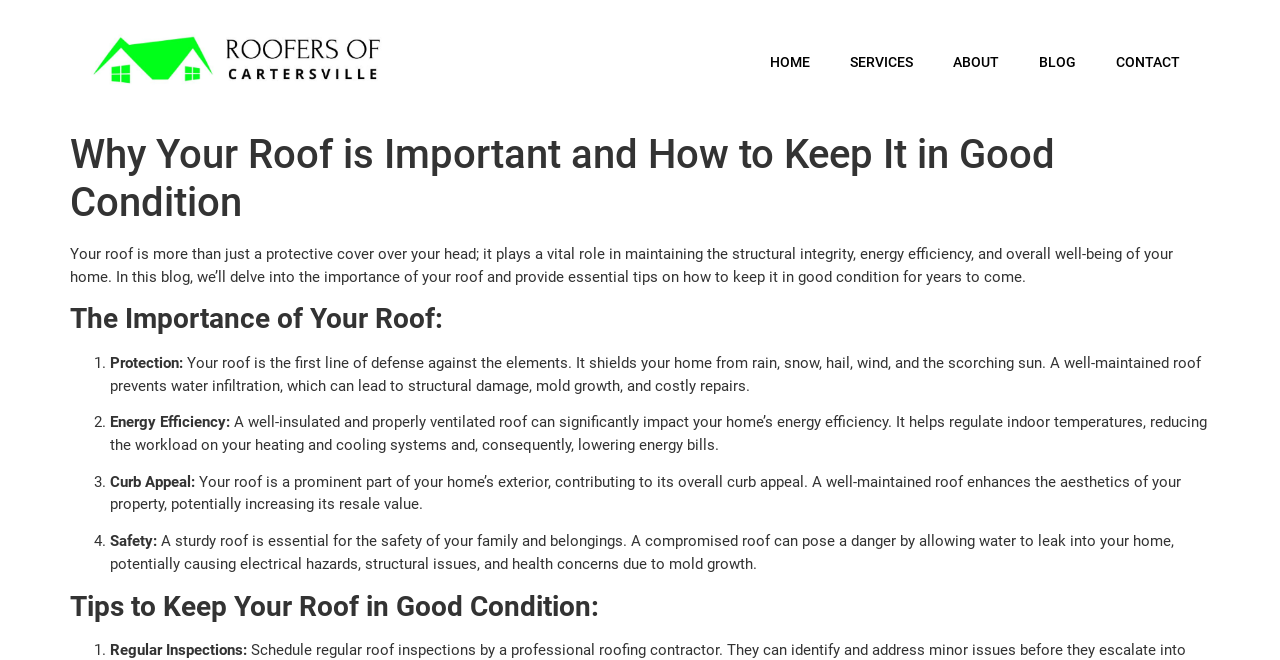How many tips are provided to keep a roof in good condition?
Give a detailed response to the question by analyzing the screenshot.

The webpage provides a heading 'Tips to Keep Your Roof in Good Condition' and lists 'Regular Inspections' as one of the tips. Although the webpage does not explicitly state the total number of tips, it implies that there are more tips beyond 'Regular Inspections'.